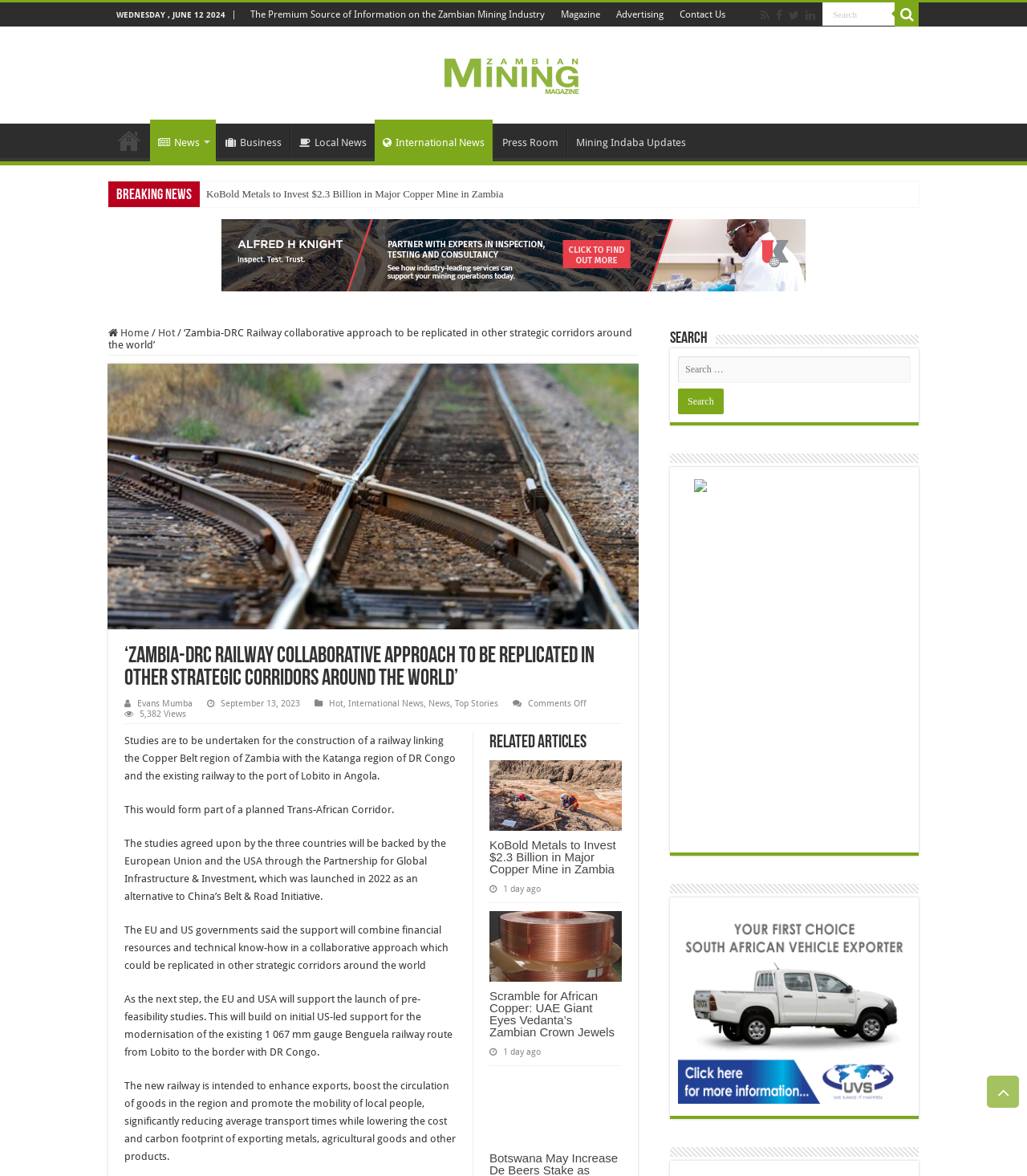Please locate the bounding box coordinates for the element that should be clicked to achieve the following instruction: "Search for something". Ensure the coordinates are given as four float numbers between 0 and 1, i.e., [left, top, right, bottom].

[0.801, 0.002, 0.871, 0.022]